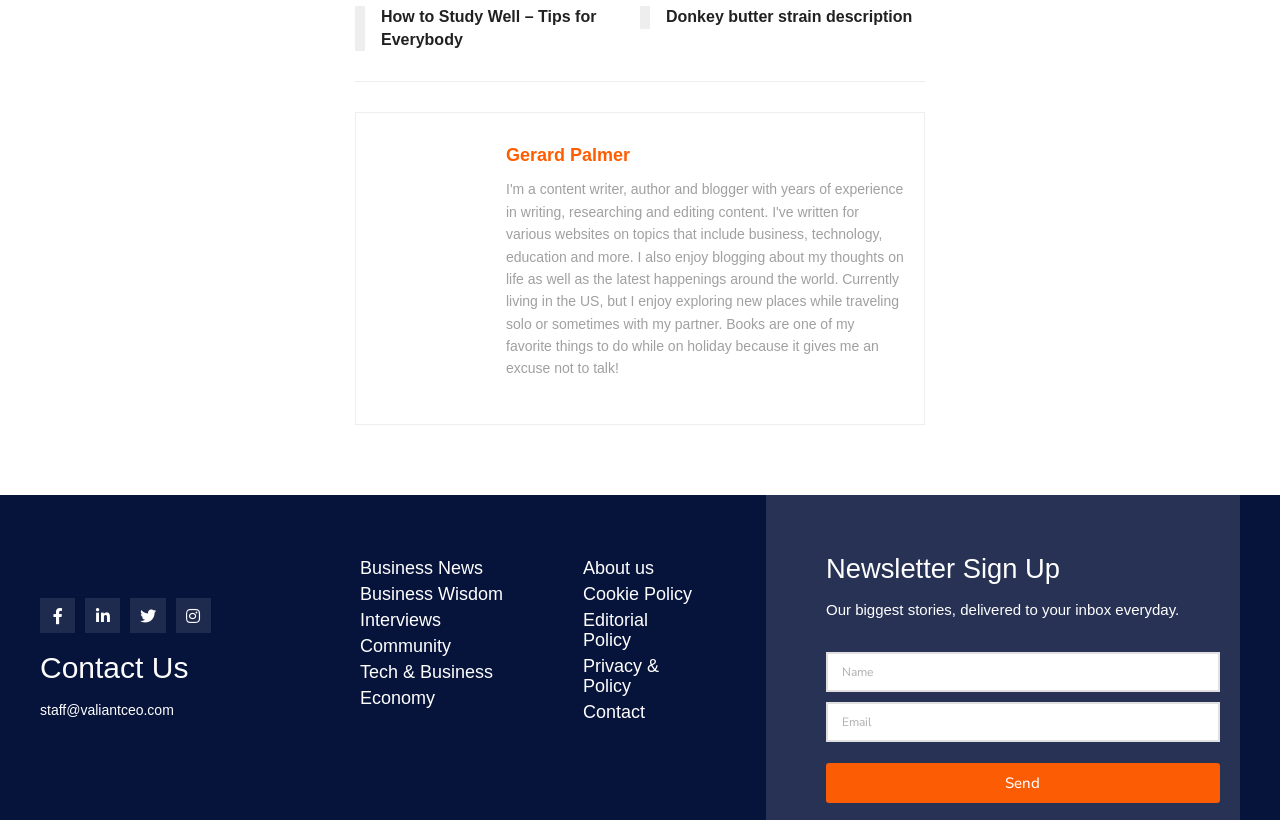Identify the bounding box coordinates of the clickable region required to complete the instruction: "Enter your name in the newsletter sign up". The coordinates should be given as four float numbers within the range of 0 and 1, i.e., [left, top, right, bottom].

[0.645, 0.795, 0.953, 0.844]